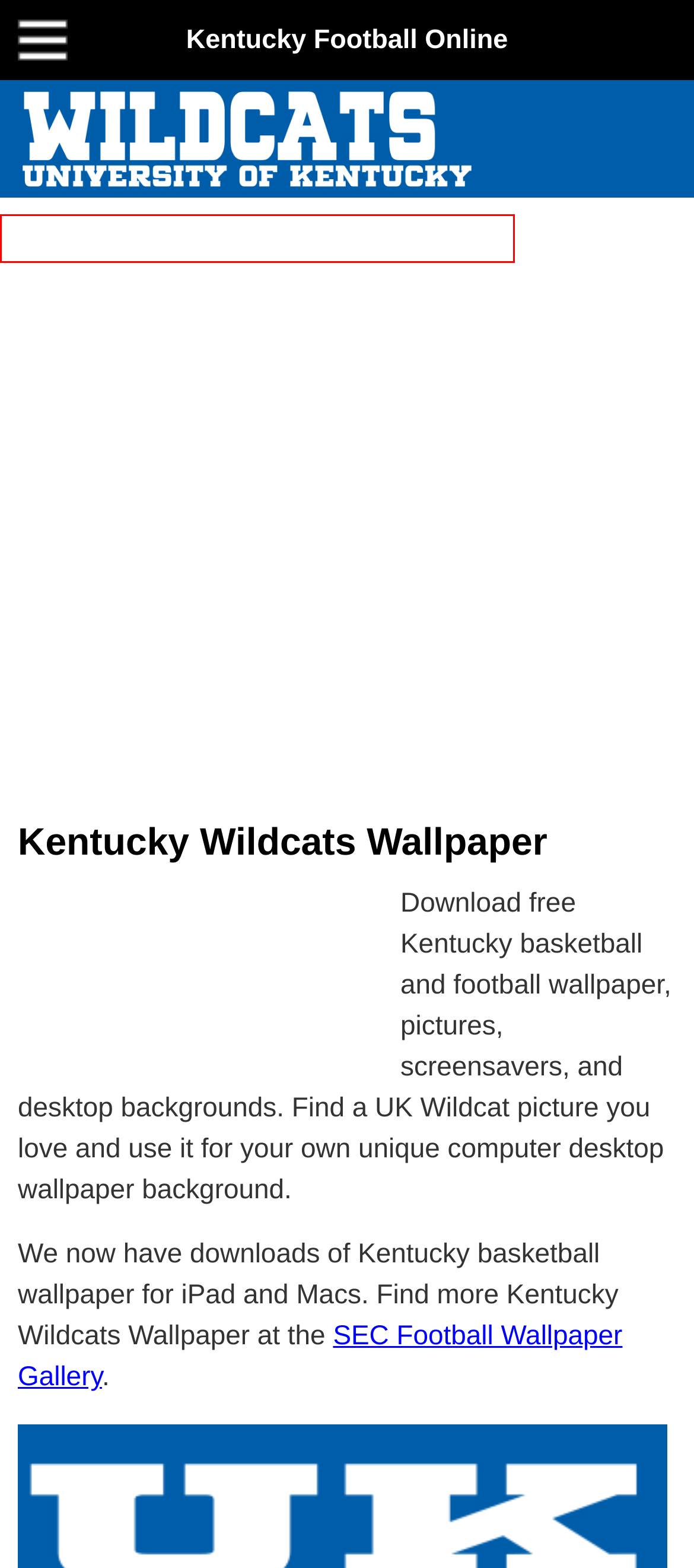A screenshot of a webpage is given, featuring a red bounding box around a UI element. Please choose the webpage description that best aligns with the new webpage after clicking the element in the bounding box. These are the descriptions:
A. Georgia Bulldogs Football - Georgia Bulldogs Football
B. Kentucky Wildcats Checks - Kentucky Wildcats Football
C. Mississippi State Bulldogs Football - Mississippi State Football
D. LSU Tigers Football - LSU Tigers Football
E. Kentucky Wildcats Football - Kentucky Wildcats Football
F. SEC Football Wallpaper Gallery - SEC12.com - SEC Football
G. 2021 SEC Football Schedule Grid - SEC12.com - SEC Football
H. 2019 Kentucky Football Schedule - Kentucky Wildcats Football

E